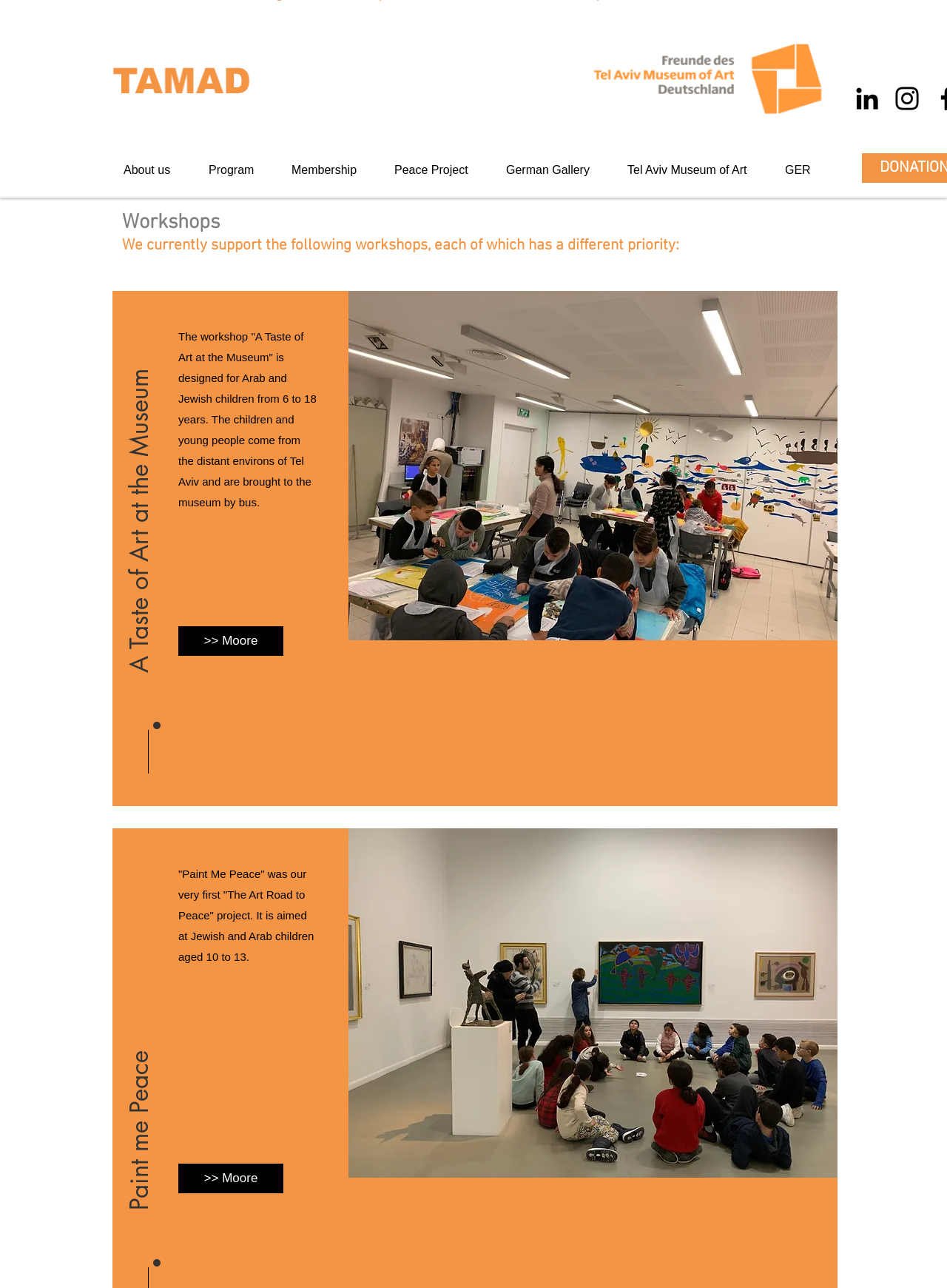Identify the bounding box coordinates for the UI element described as: ">> Moore".

[0.188, 0.486, 0.299, 0.509]